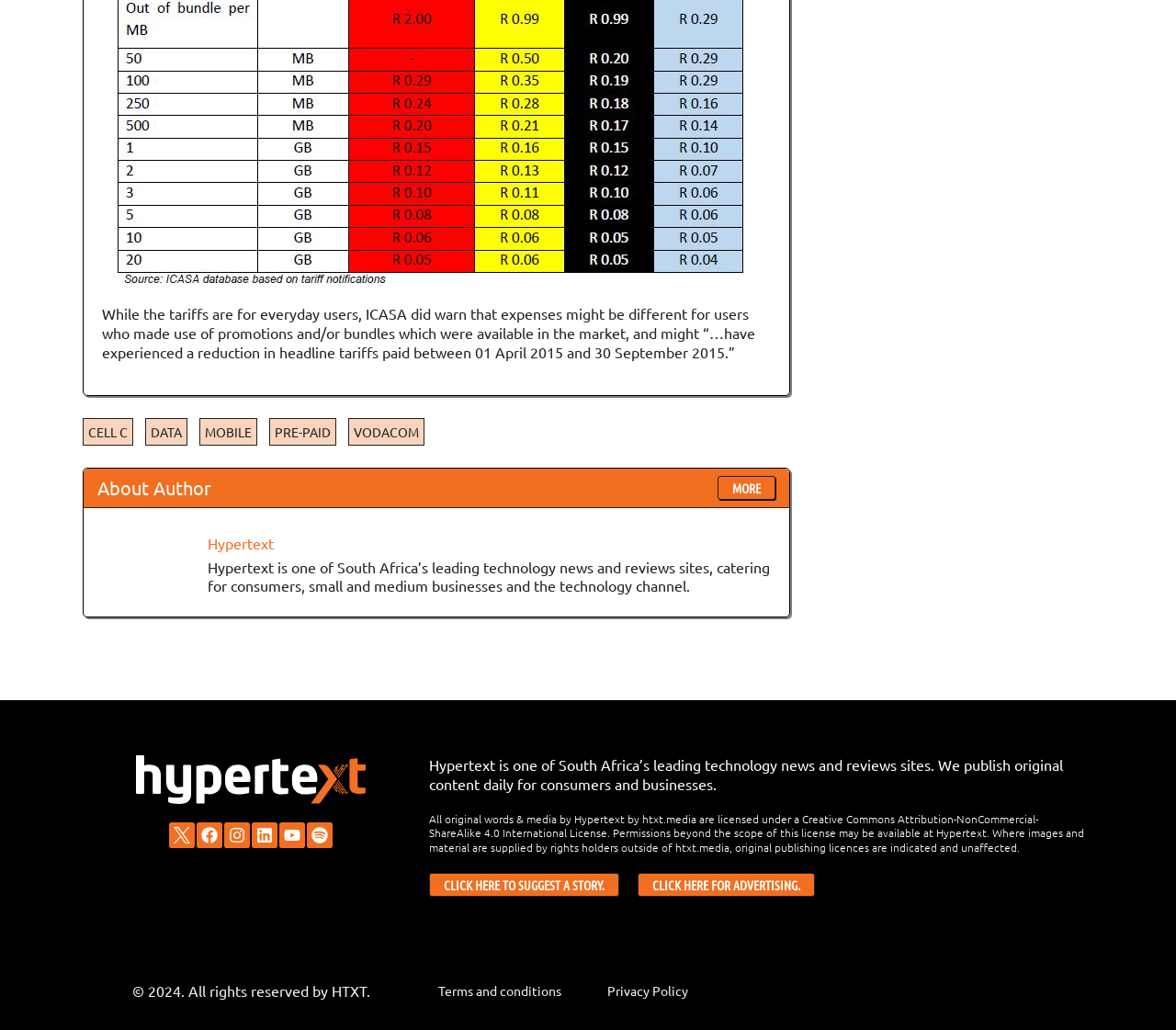Respond with a single word or phrase for the following question: 
What is the name of the technology news and reviews site?

Hypertext